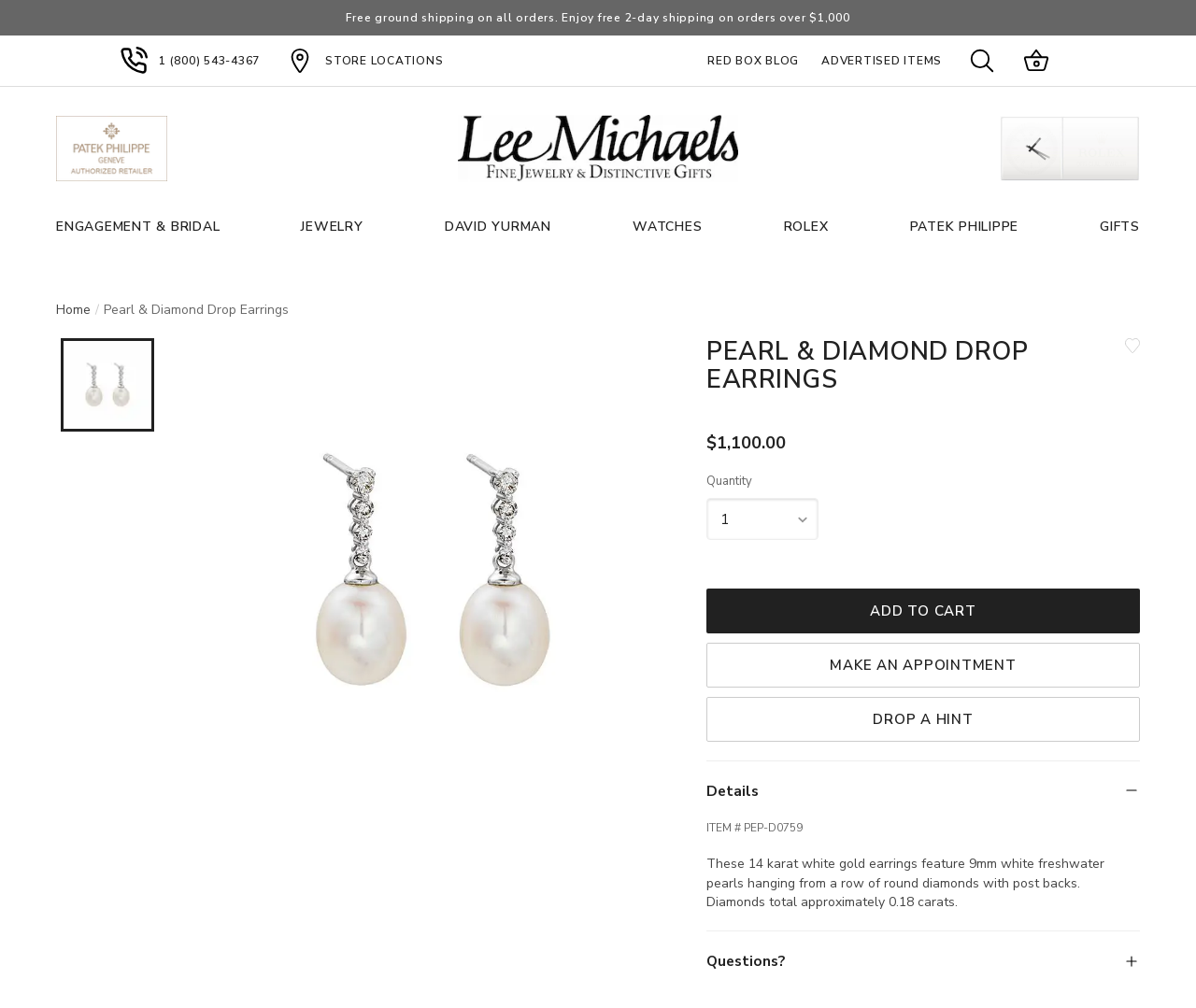Find the bounding box coordinates of the area that needs to be clicked in order to achieve the following instruction: "Learn about 'FULL OWNERSHIP'". The coordinates should be specified as four float numbers between 0 and 1, i.e., [left, top, right, bottom].

None